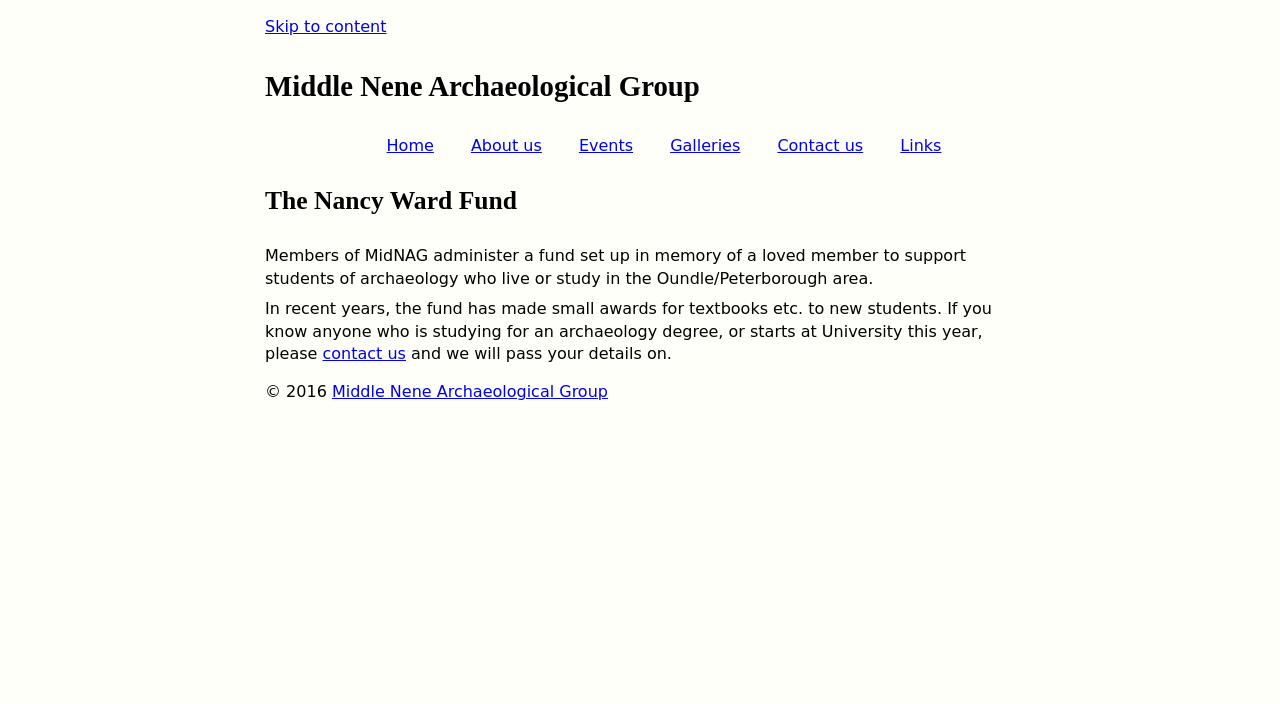Elaborate on the information and visuals displayed on the webpage.

The webpage is about the Nancy Ward Fund, which provides small awards to students of archaeology. At the top left of the page, there is a link to "Skip to content". Below it, there is a heading that reads "Middle Nene Archaeological Group". 

To the right of the heading, there is a navigation menu with six links: "Home", "About us", "Events", "Galleries", "Contact us", and "Links". These links are aligned horizontally and are positioned near the top of the page.

Below the navigation menu, there is a main section that contains the content of the page. At the top of this section, there is a heading that reads "The Nancy Ward Fund". Below the heading, there is a paragraph of text that explains the purpose of the fund, which is to support students of archaeology who live or study in the Oundle/Peterborough area. 

The text also mentions that the fund has made small awards for textbooks and other resources to new students. There is a link to "contact us" in the middle of the paragraph, which allows users to get in touch with the fund administrators. 

At the bottom of the page, there is a footer section that contains copyright information, with the copyright symbol and the year "2016" displayed. To the right of the copyright information, there is a link to the "Middle Nene Archaeological Group".